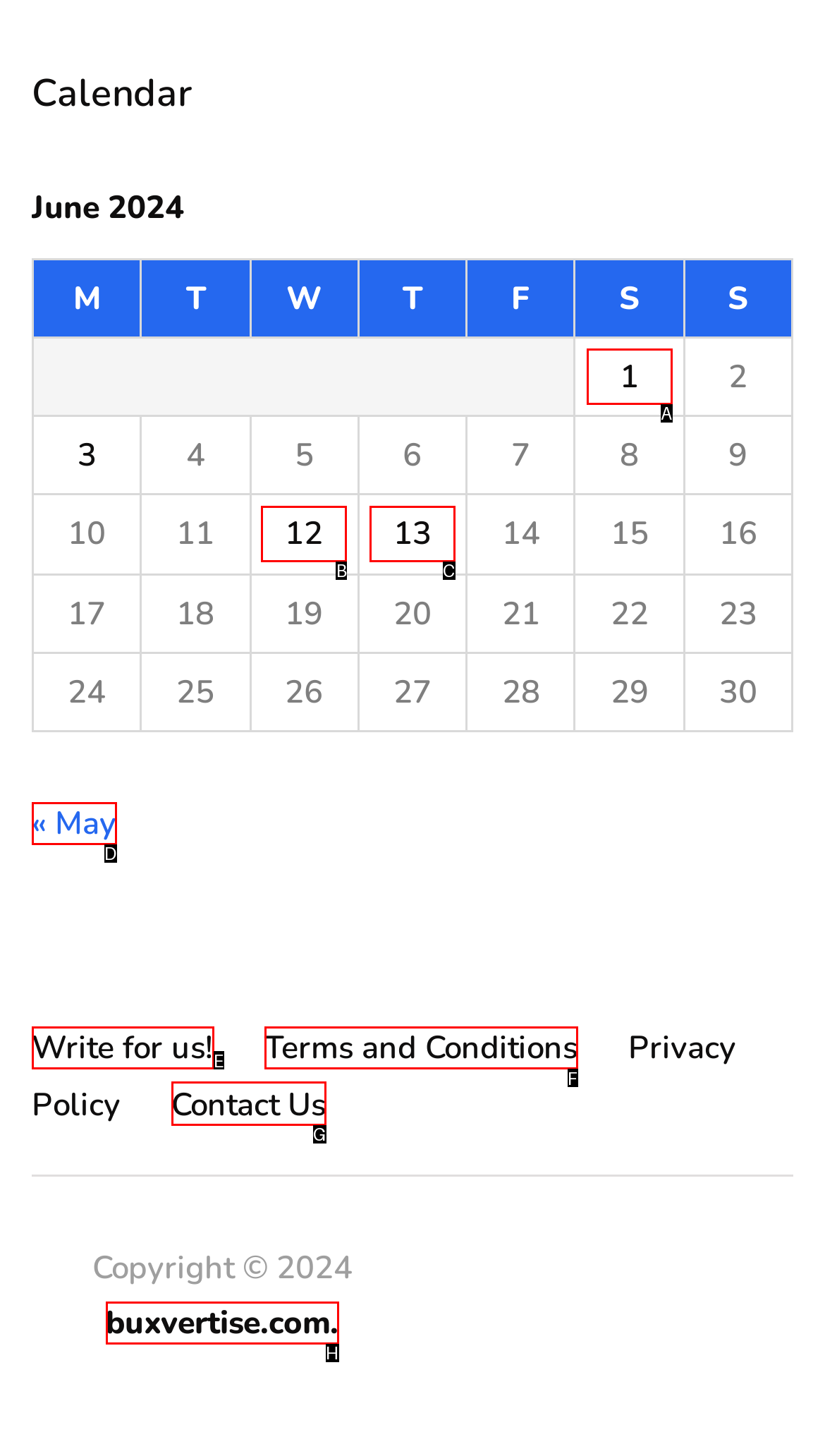Identify the correct choice to execute this task: Contact Us
Respond with the letter corresponding to the right option from the available choices.

G